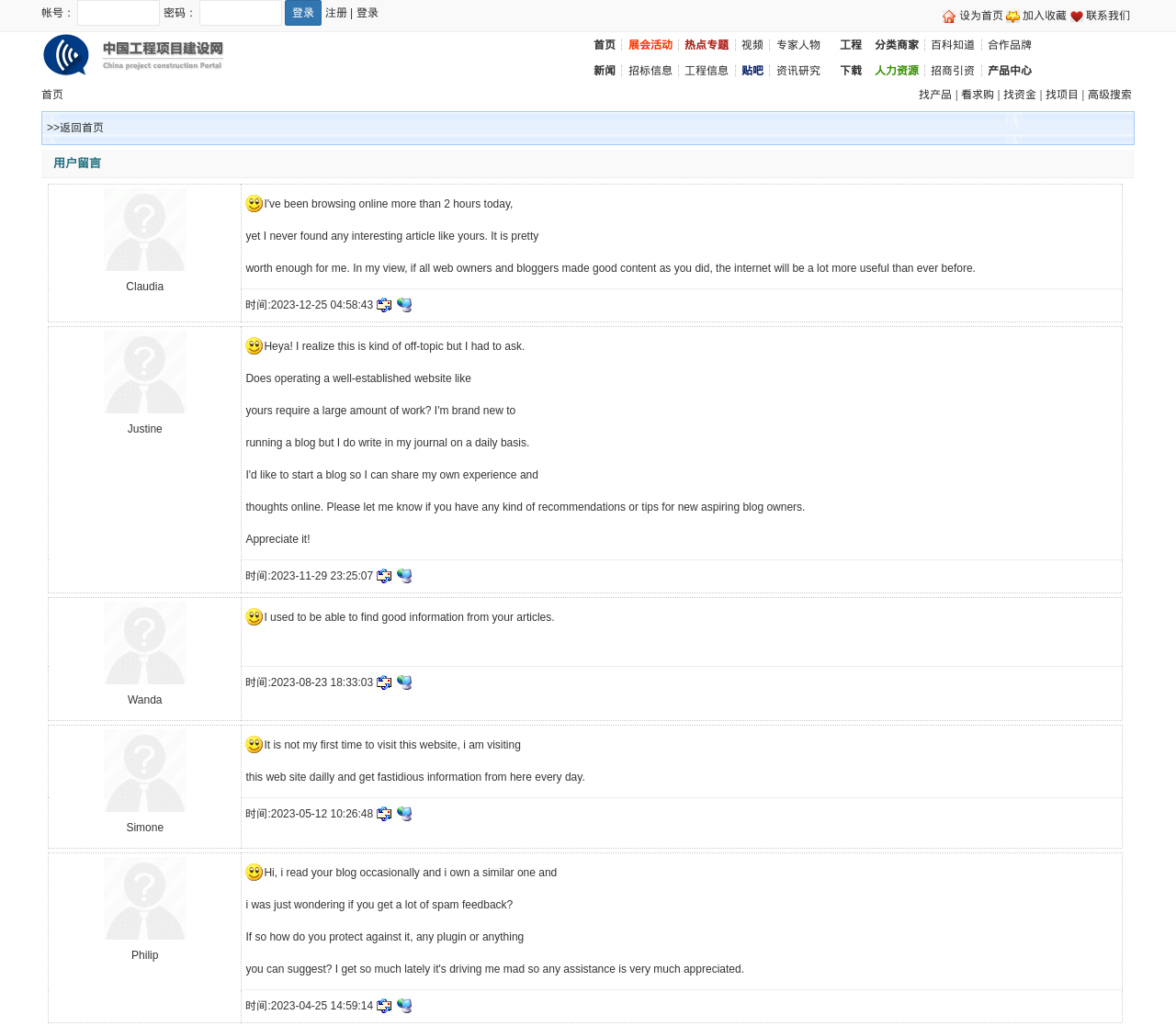What are the main categories on the website?
Based on the content of the image, thoroughly explain and answer the question.

The website has multiple categories, including 首页 (home), 展会活动 (exhibition activities), 热点专题 (hot topics), 视频 (videos), 专家人物 (expert profiles), 新闻 (news), 招标信息 (bidding information), 工程信息 (engineering information), 贴吧 (forum), 资讯研究 (research), 工程 (engineering), 下载 (downloads), 分类商家 (classified business), 百科知道 (encyclopedia), 合作品牌 (cooperative brands), 人力资源 (human resources), 招商引资 (investment), and 产品中心 (product center).